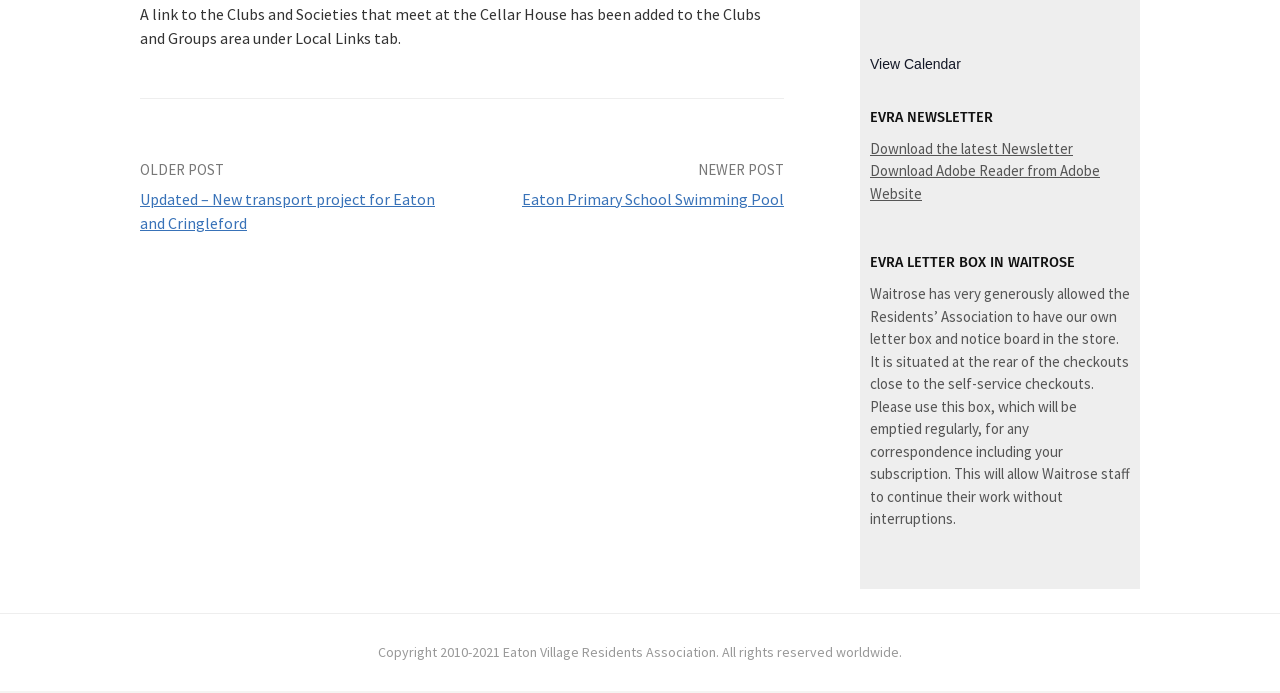Locate the bounding box coordinates for the element described below: "Download the latest Newsletter". The coordinates must be four float values between 0 and 1, formatted as [left, top, right, bottom].

[0.68, 0.2, 0.838, 0.228]